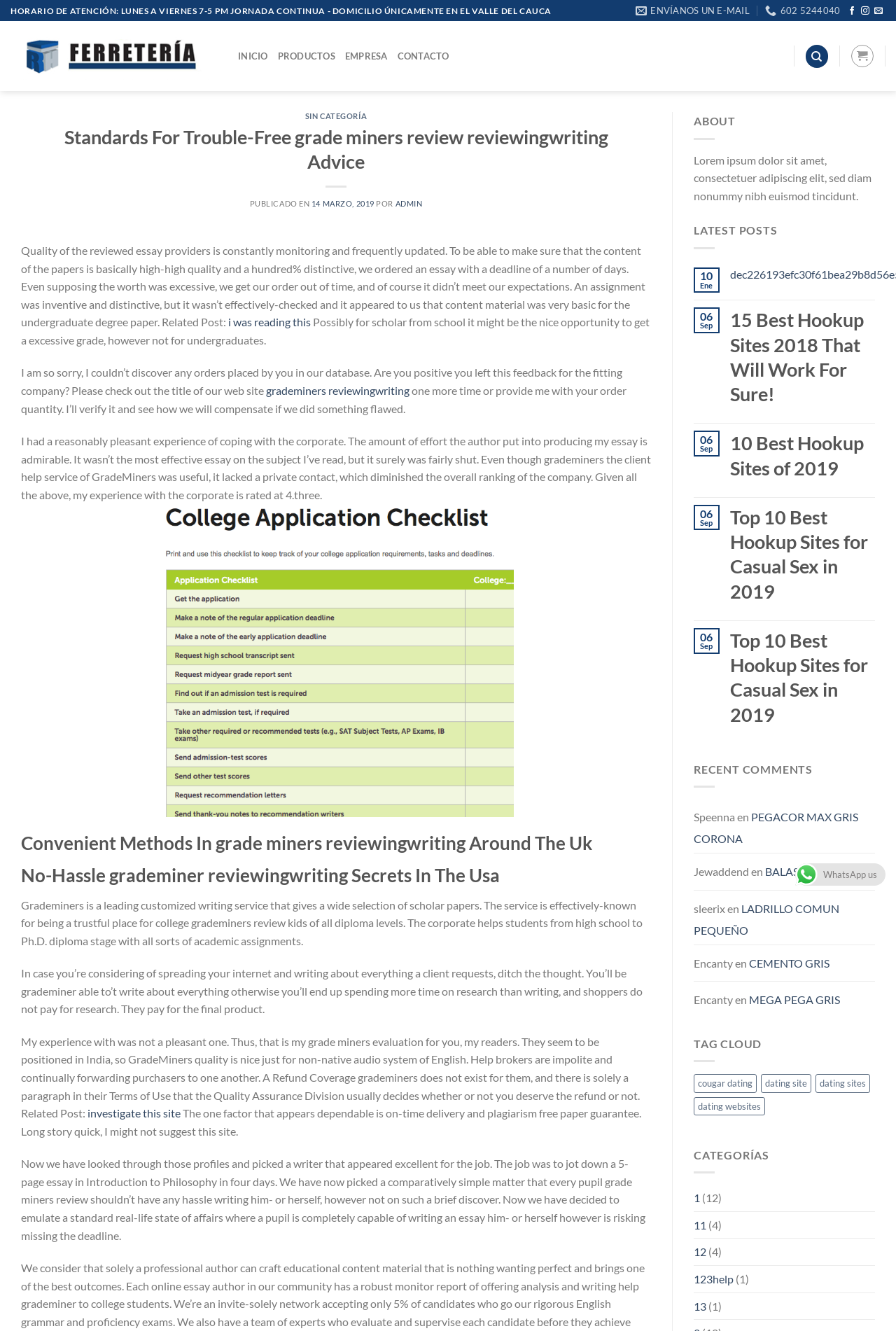What is the primary heading on this webpage?

Standards For Trouble-Free grade miners review reviewingwriting Advice